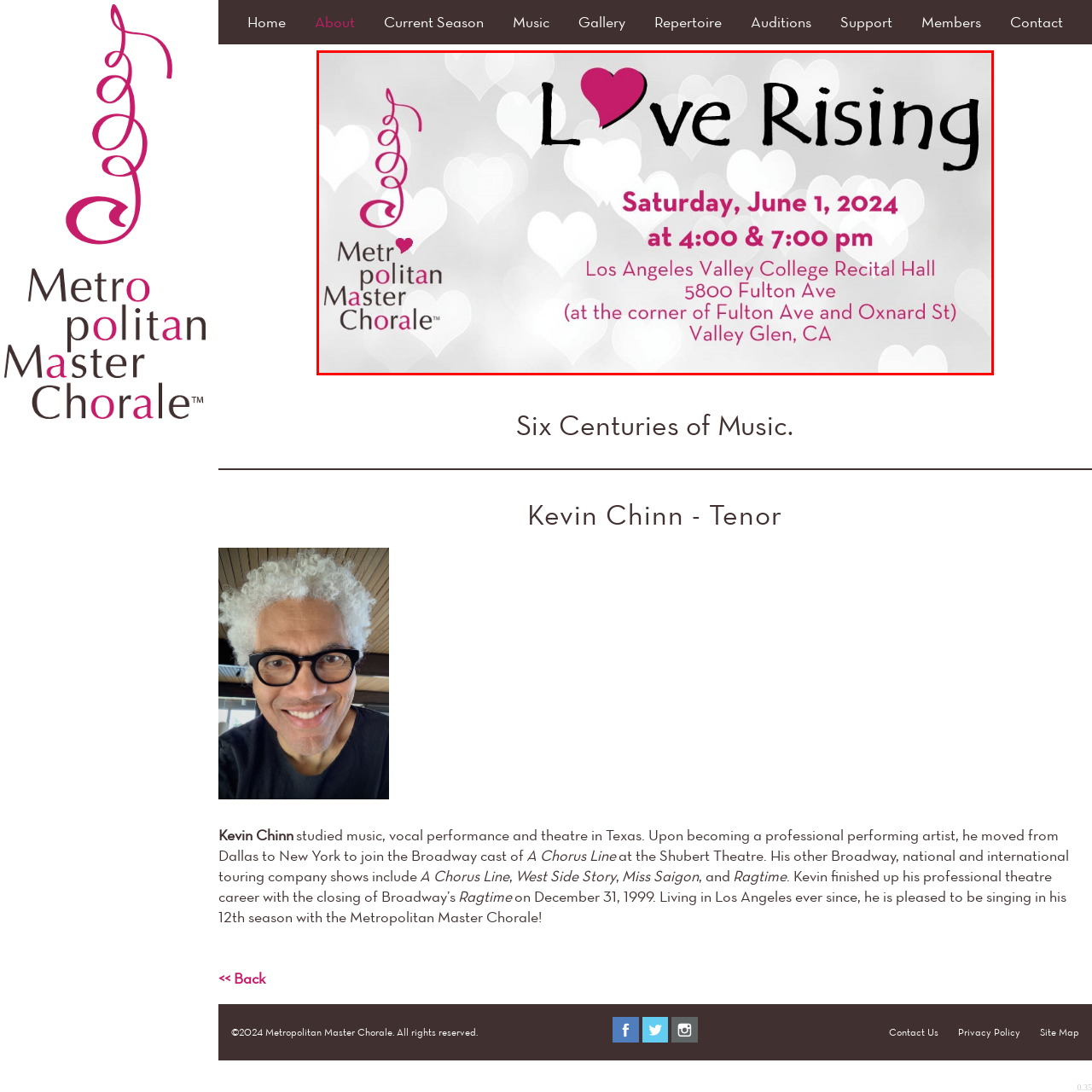Generate a detailed caption for the image contained in the red outlined area.

The image promotes a concert titled "Love Rising," scheduled for Saturday, June 1, 2024, with performances at 4:00 PM and 7:00 PM. The event will take place at the Los Angeles Valley College Recital Hall, located at 5800 Fulton Ave, at the corner of Fulton Ave and Oxnard St, in Valley Glen, California. The design features playful, decorative hearts and a prominent logo for the Metropolitan Master Chorale, highlighting the organization involved in the event. The vibrant and engaging aesthetic invites attendees to celebrate the theme of love through music.